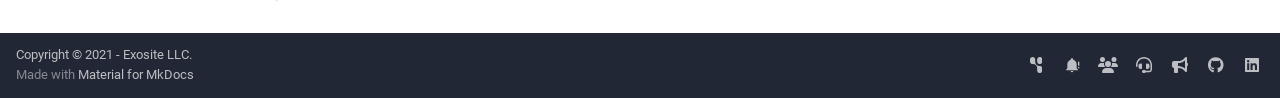Please provide the bounding box coordinates for the element that needs to be clicked to perform the following instruction: "Get Exosite Support". The coordinates should be given as four float numbers between 0 and 1, i.e., [left, top, right, bottom].

[0.881, 0.498, 0.906, 0.824]